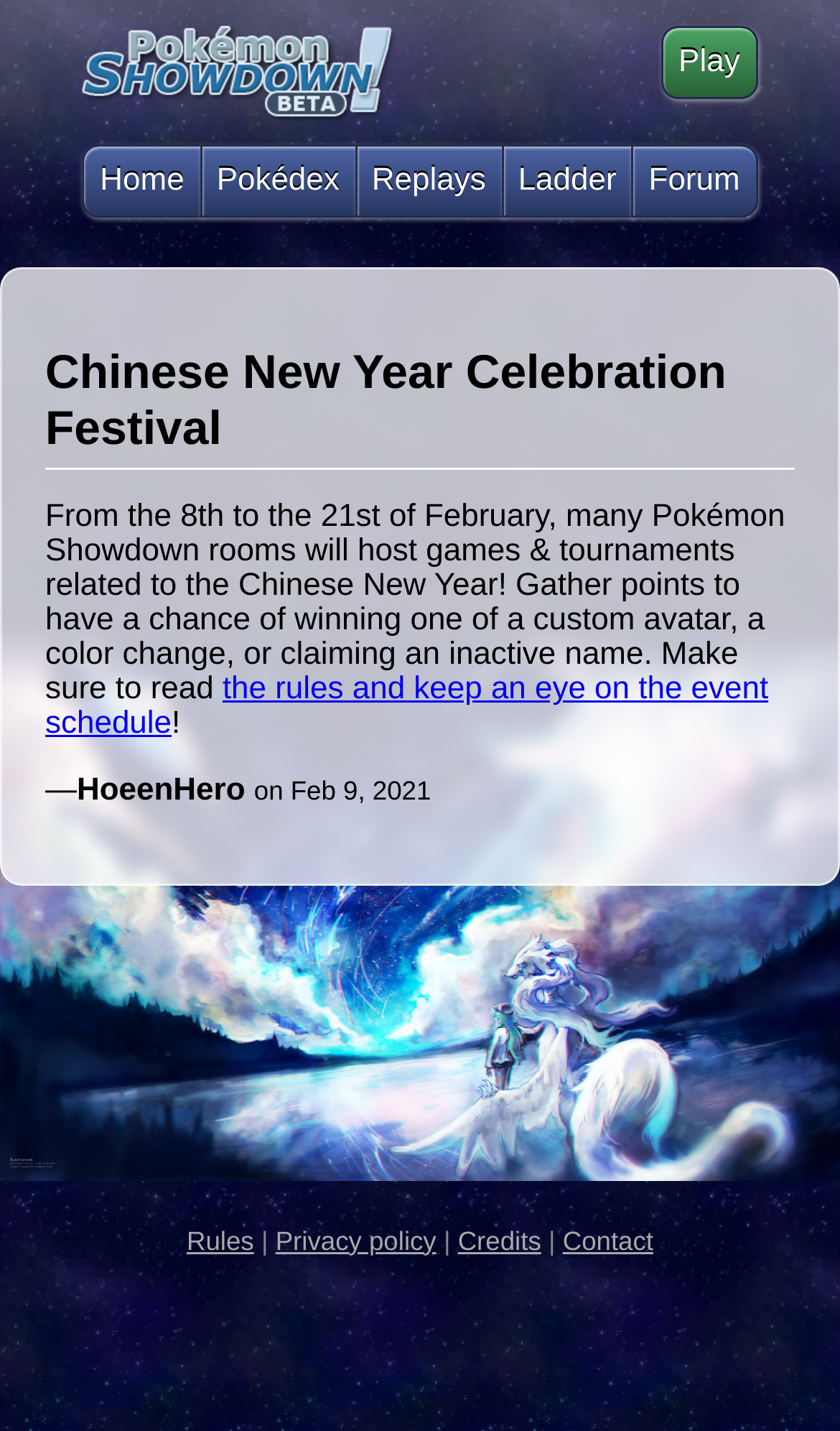Identify the bounding box coordinates of the clickable region required to complete the instruction: "Read the rules". The coordinates should be given as four float numbers within the range of 0 and 1, i.e., [left, top, right, bottom].

[0.222, 0.856, 0.302, 0.877]